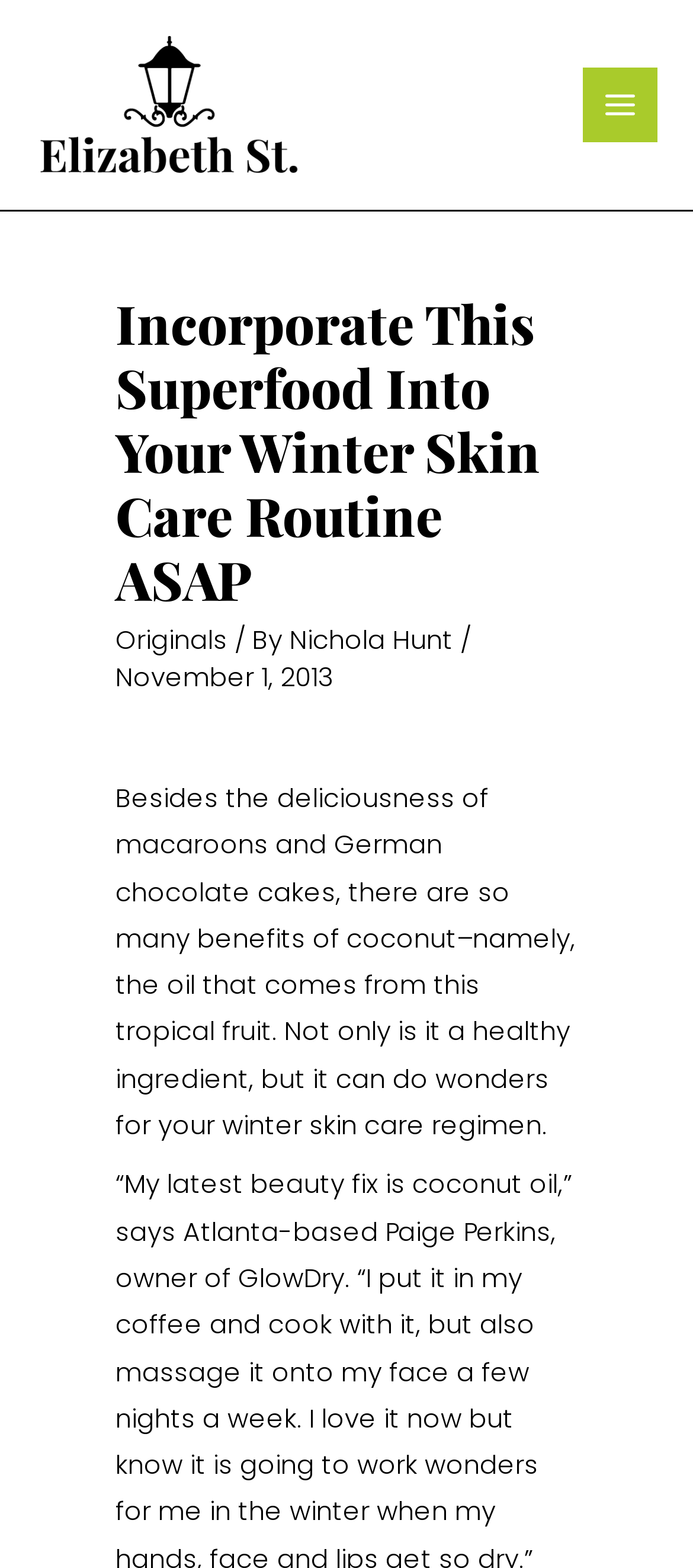What is the date of this article?
Please provide a single word or phrase as your answer based on the screenshot.

November 1, 2013